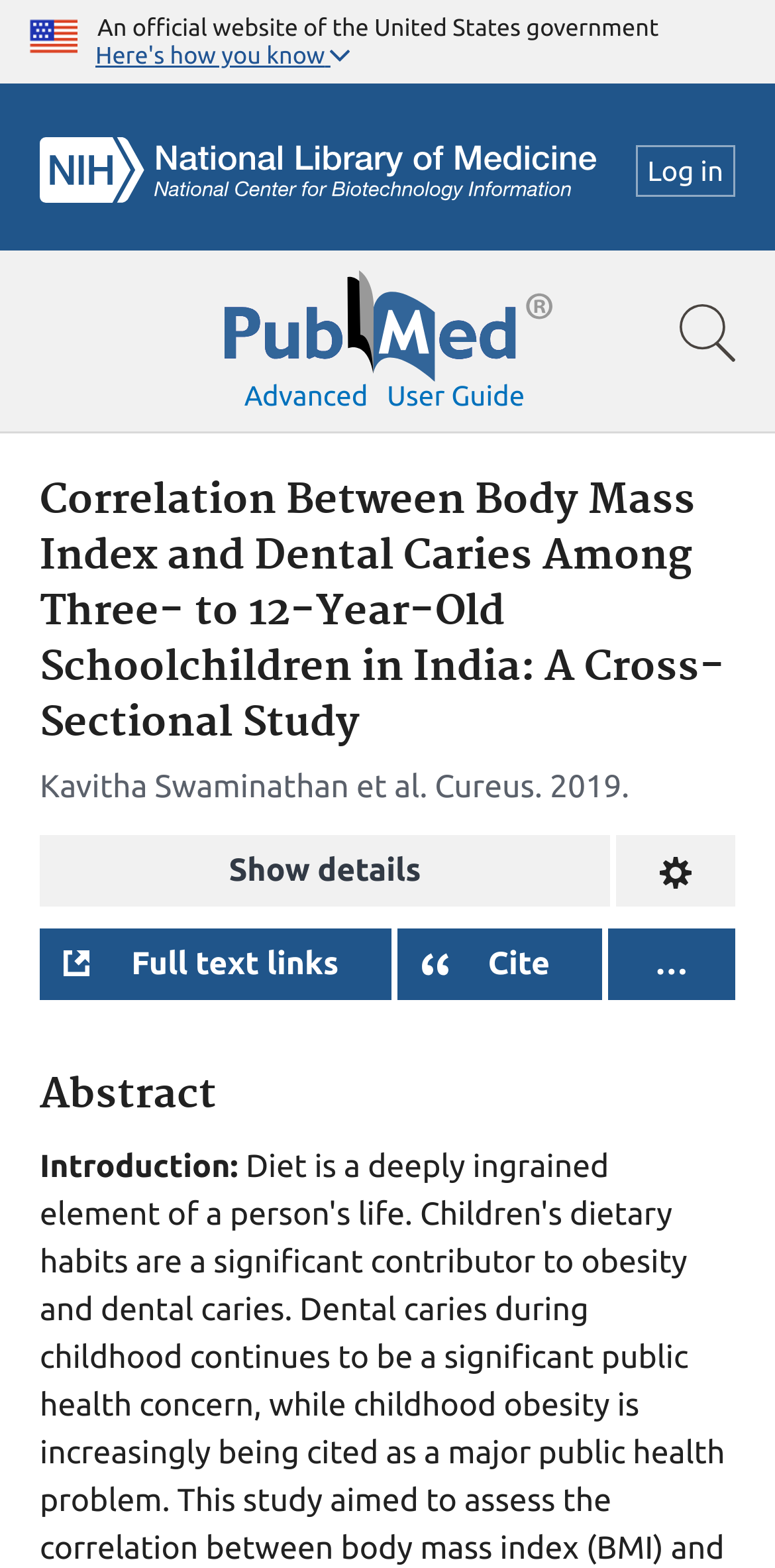Please identify the bounding box coordinates of the element's region that needs to be clicked to fulfill the following instruction: "Click the U.S. flag image". The bounding box coordinates should consist of four float numbers between 0 and 1, i.e., [left, top, right, bottom].

[0.038, 0.007, 0.1, 0.037]